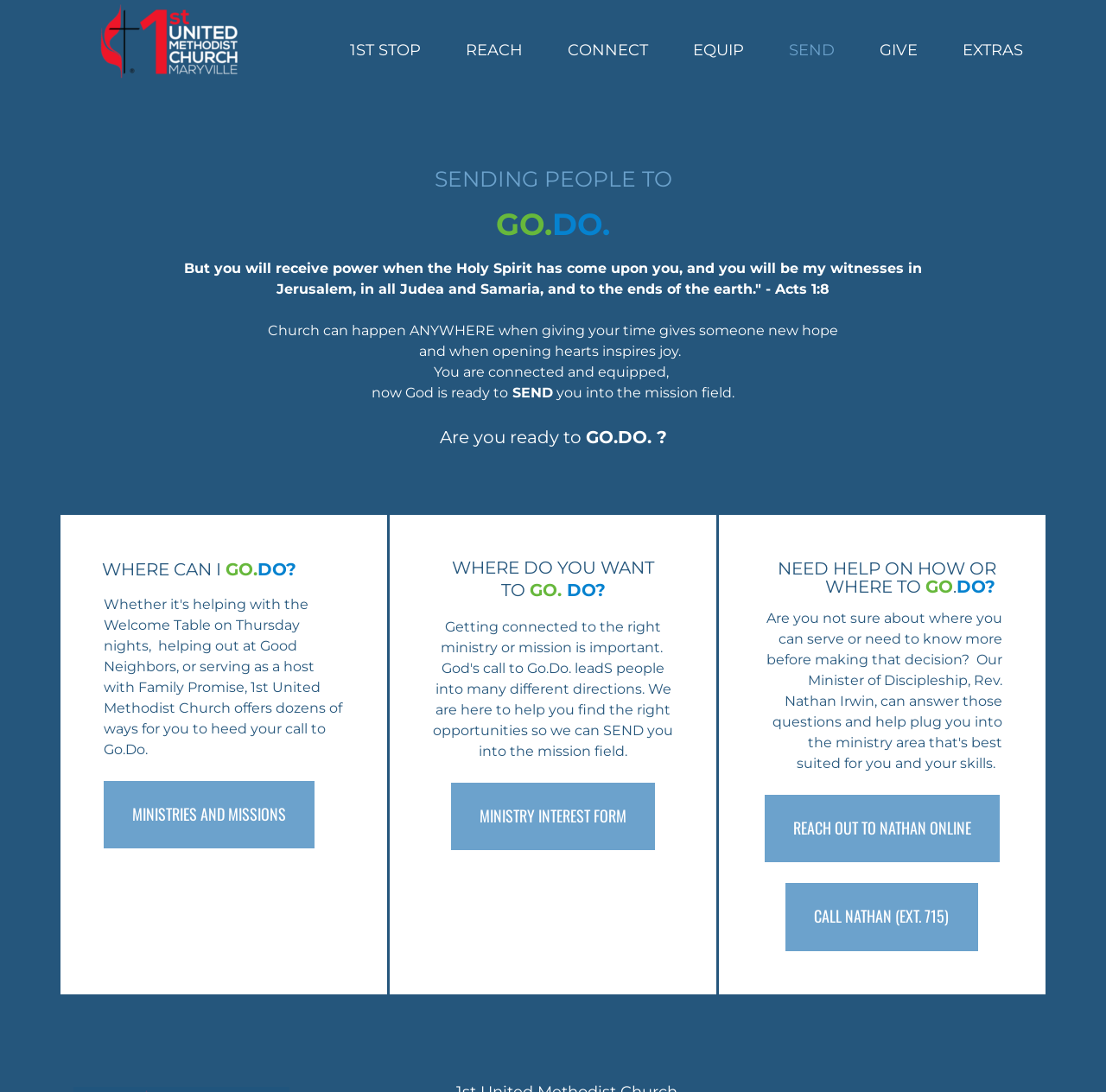Find the bounding box coordinates of the clickable region needed to perform the following instruction: "Click on the 'MINISTRIES AND MISSIONS' button". The coordinates should be provided as four float numbers between 0 and 1, i.e., [left, top, right, bottom].

[0.094, 0.715, 0.284, 0.777]